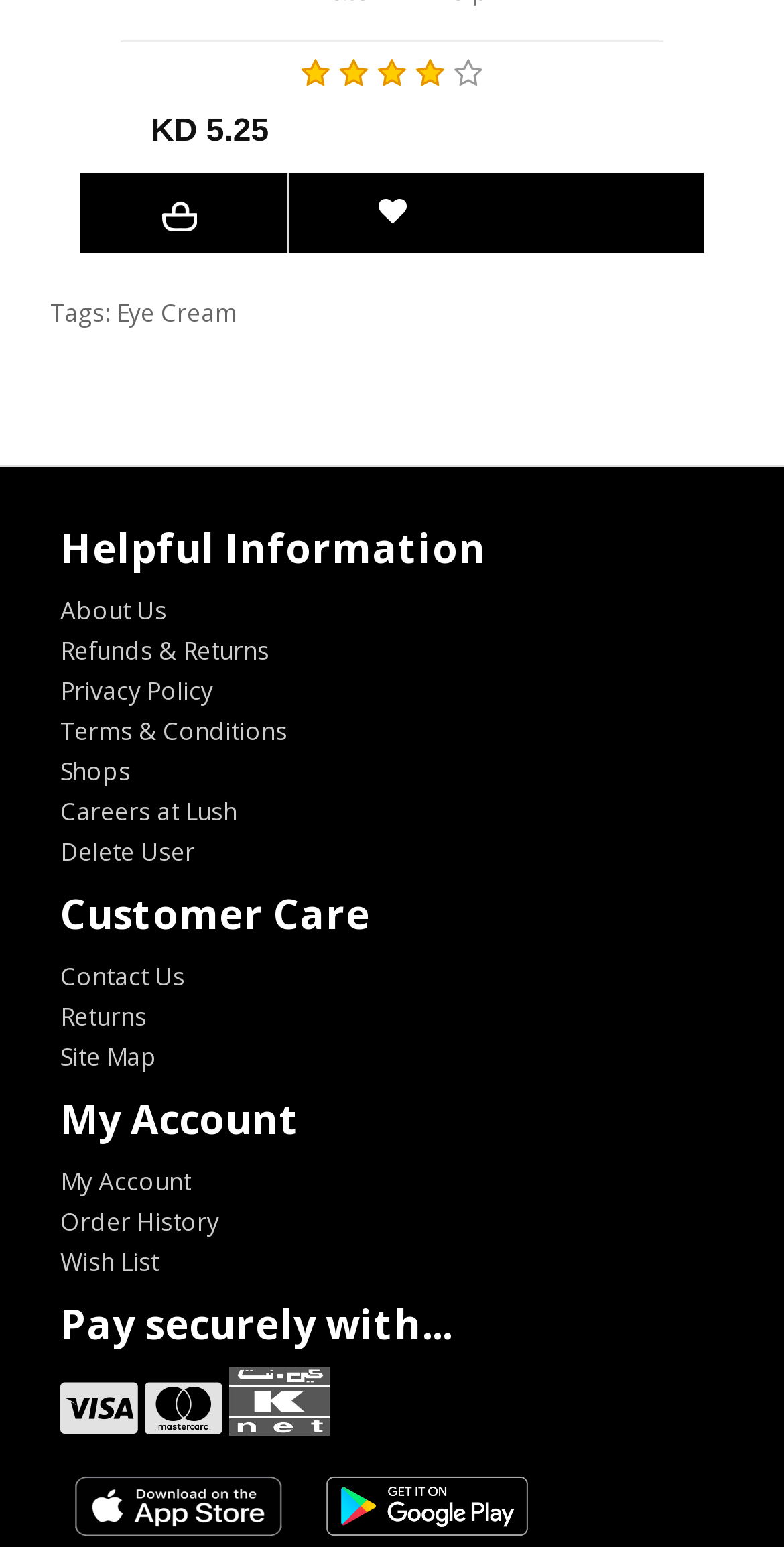Locate the bounding box coordinates of the element I should click to achieve the following instruction: "Click the App Store link".

[0.077, 0.961, 0.373, 0.983]